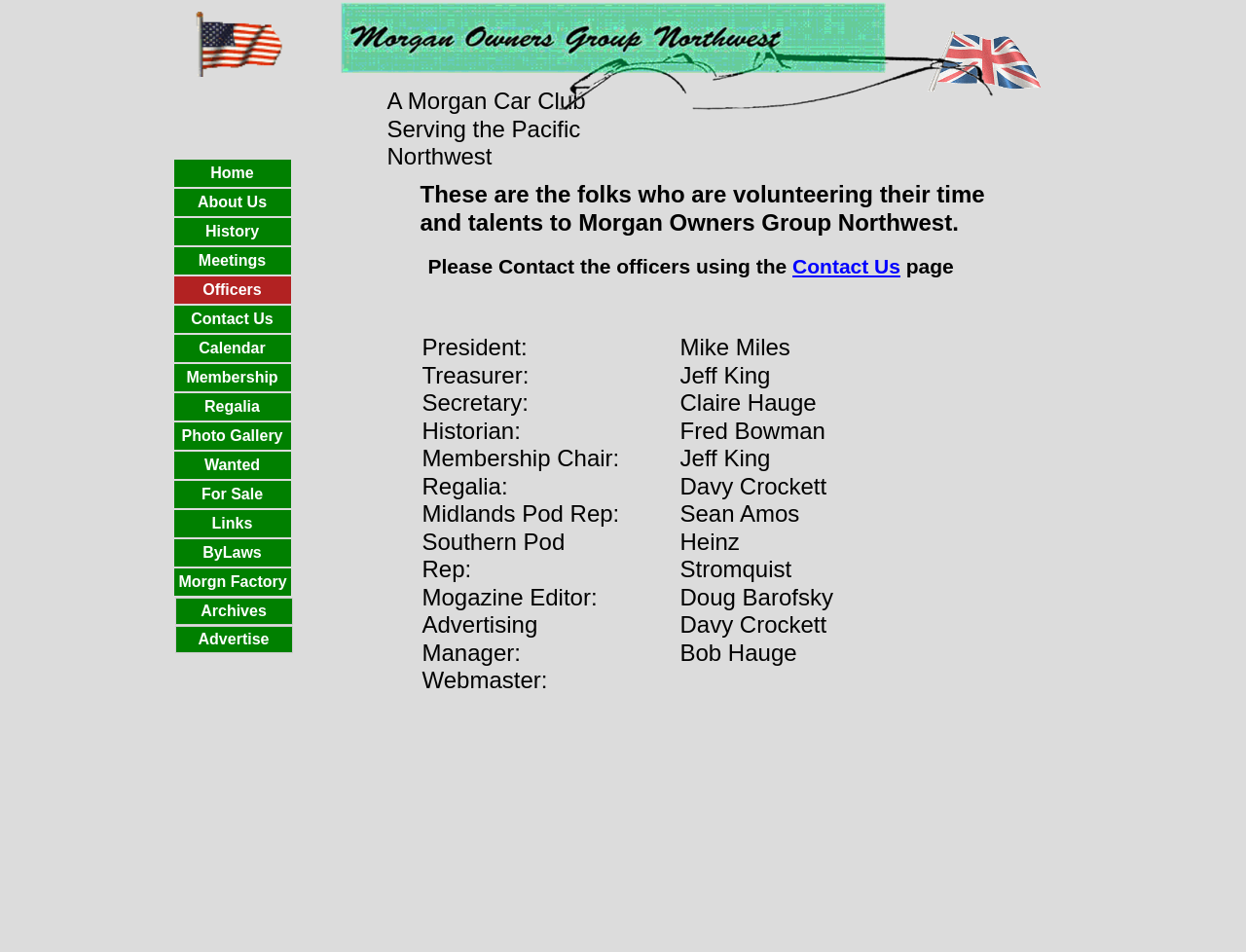Please specify the bounding box coordinates for the clickable region that will help you carry out the instruction: "Search for something".

None